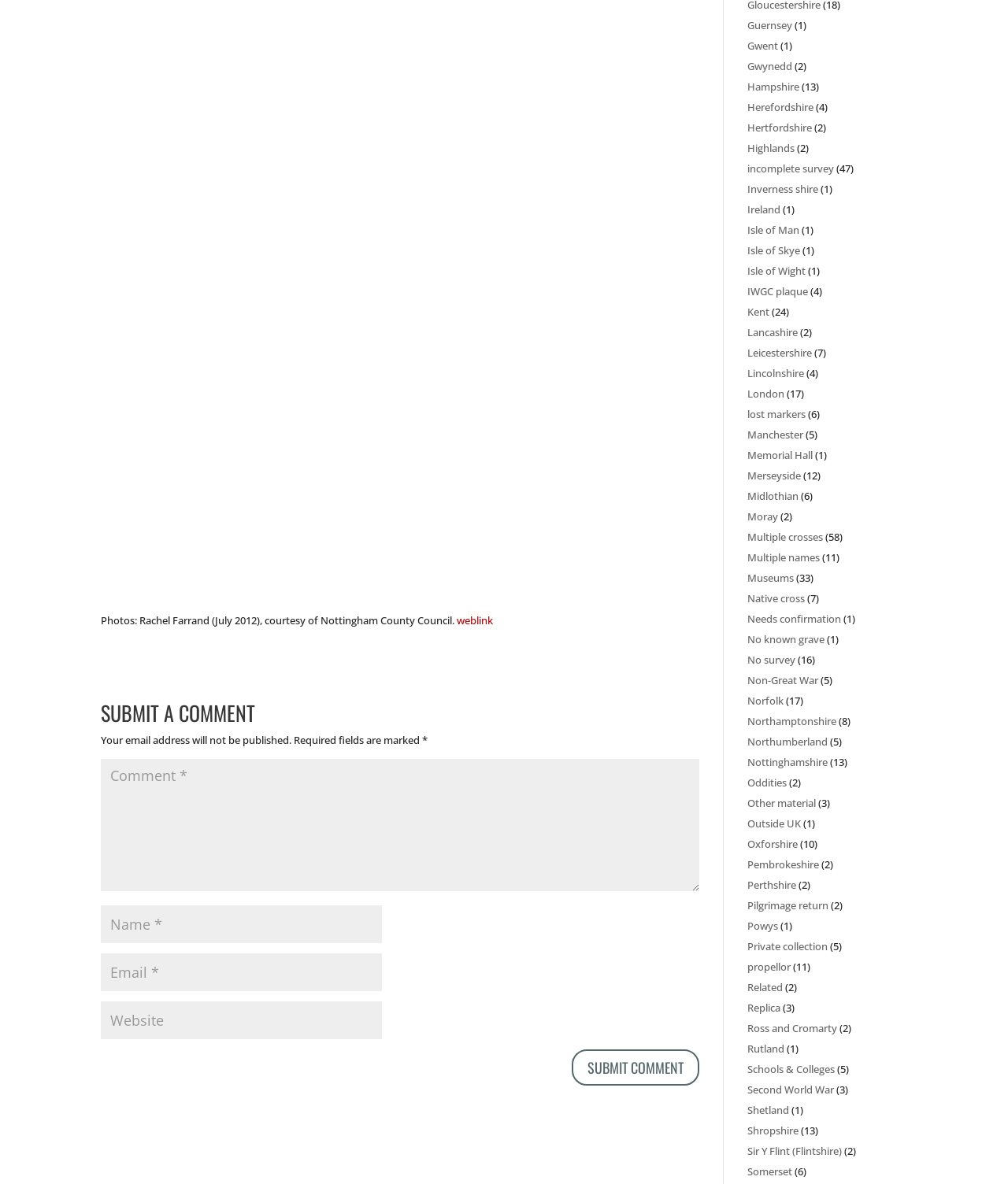Indicate the bounding box coordinates of the clickable region to achieve the following instruction: "Submit a comment."

[0.567, 0.886, 0.694, 0.917]